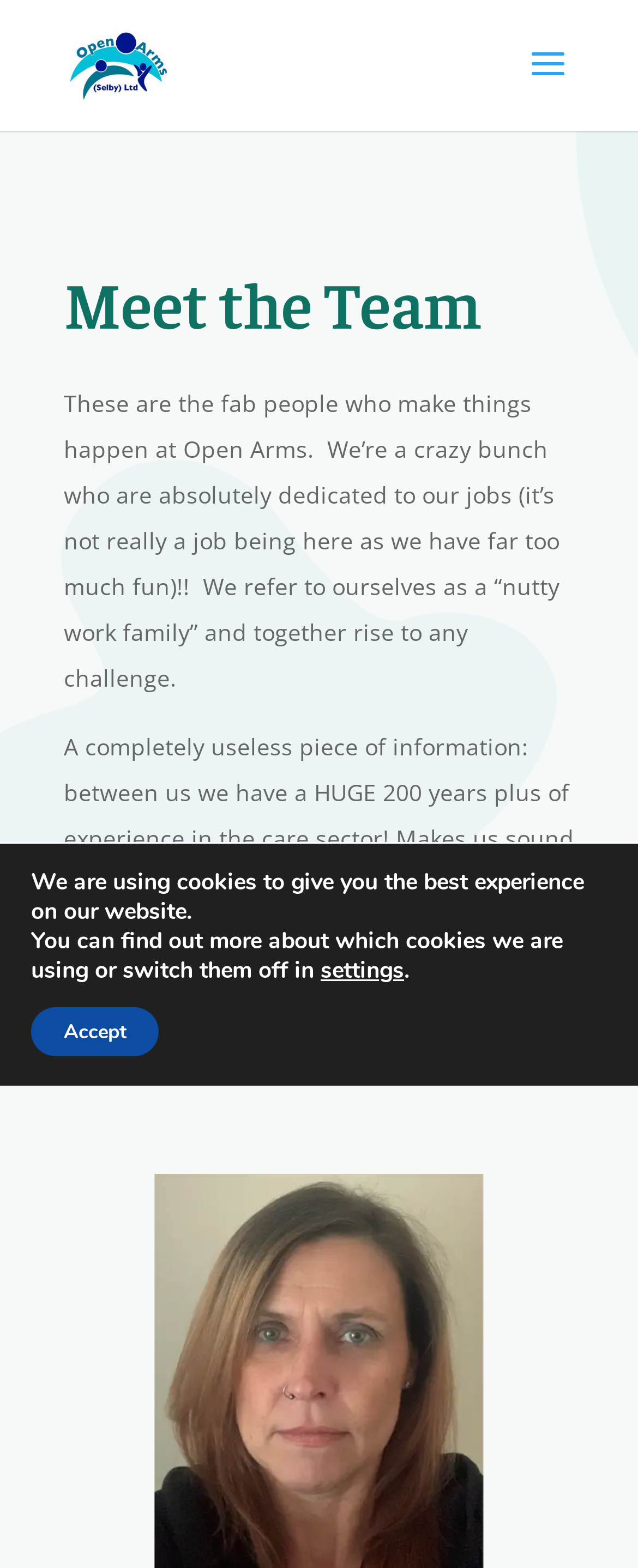What is the purpose of the page?
Using the image, provide a detailed and thorough answer to the question.

The purpose of the page is to introduce the team members of Open Arms Selby, as indicated by the heading 'Meet the Team' and the text that follows, which describes the team members and their experience.